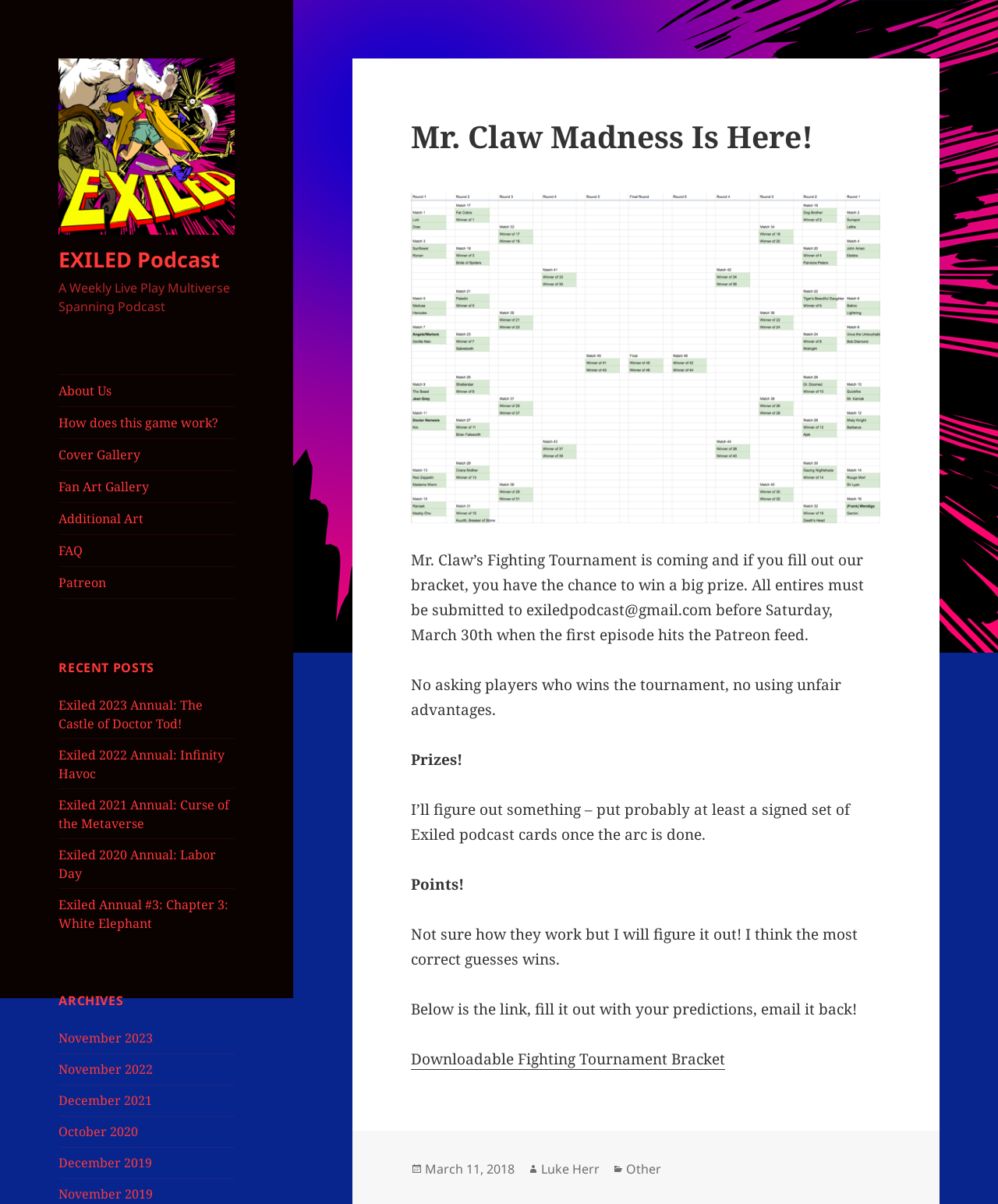Find the bounding box coordinates for the HTML element described as: "Fan Art Gallery". The coordinates should consist of four float values between 0 and 1, i.e., [left, top, right, bottom].

[0.059, 0.391, 0.235, 0.417]